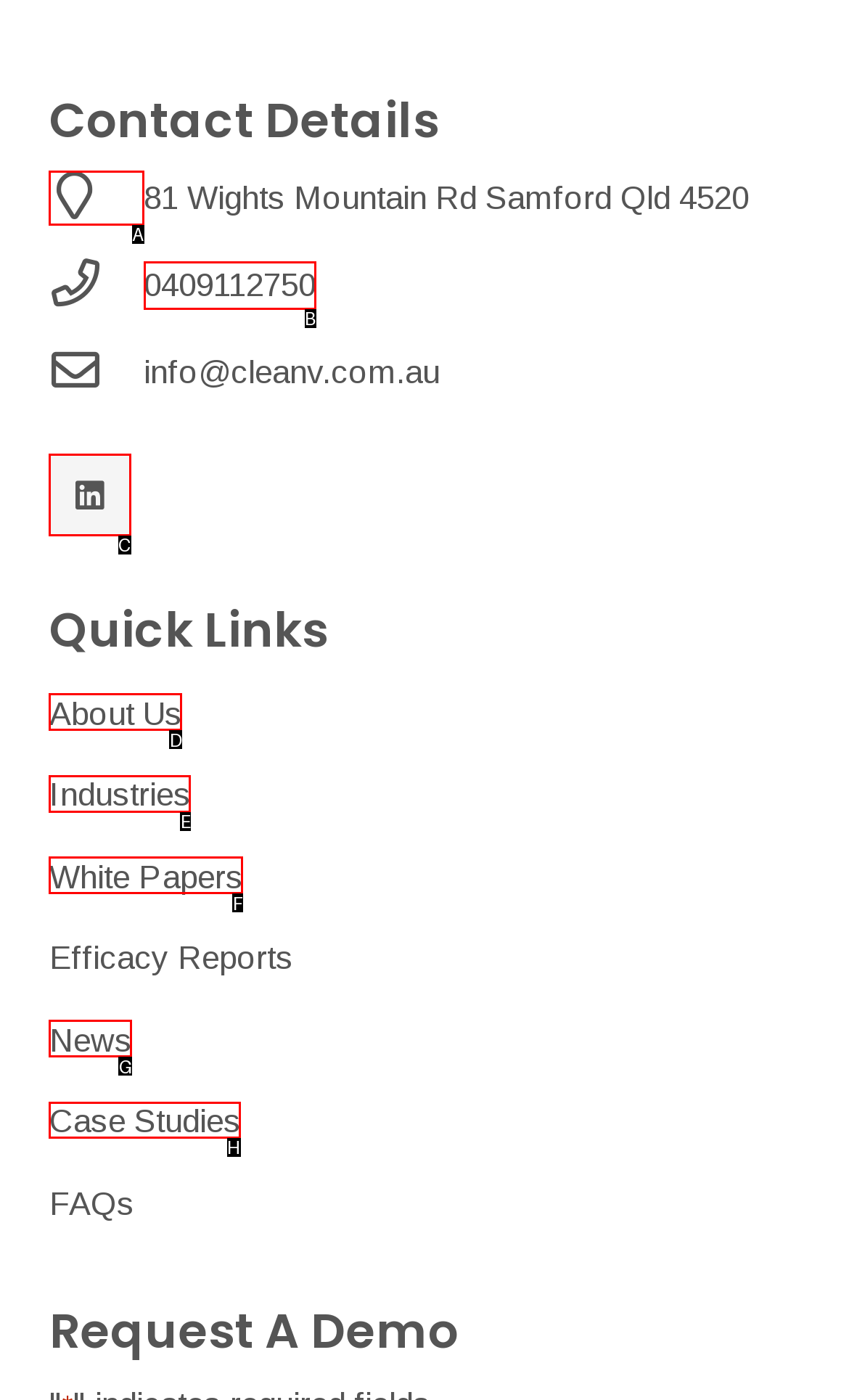For the given instruction: Check case studies, determine which boxed UI element should be clicked. Answer with the letter of the corresponding option directly.

H